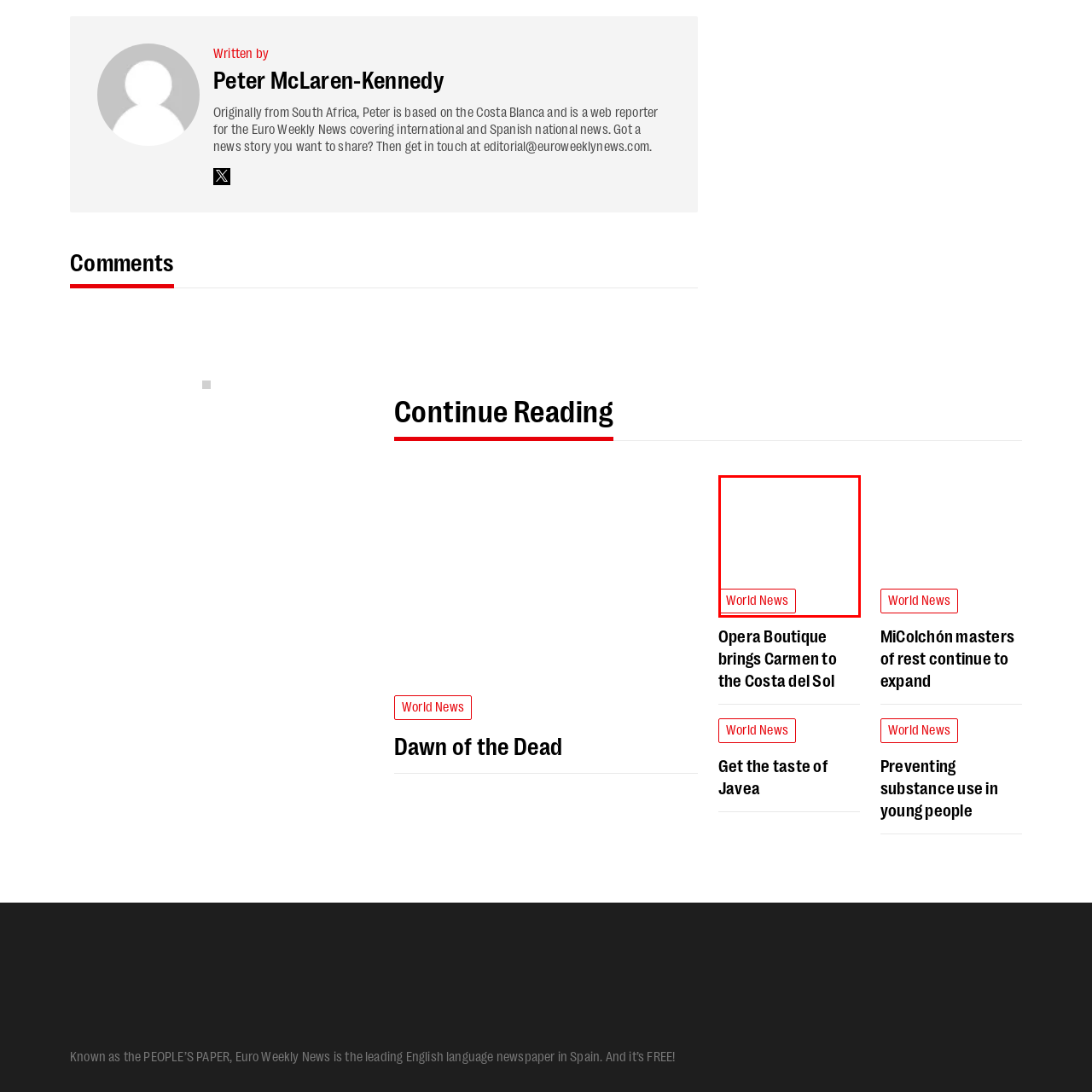What type of content does the 'World News' link suggest?
Look closely at the image marked with a red bounding box and answer the question with as much detail as possible, drawing from the image.

The 'World News' link is positioned within a streamlined layout, suggesting a focus on timely and relevant world events, and inviting users to click and explore the latest articles in this category.